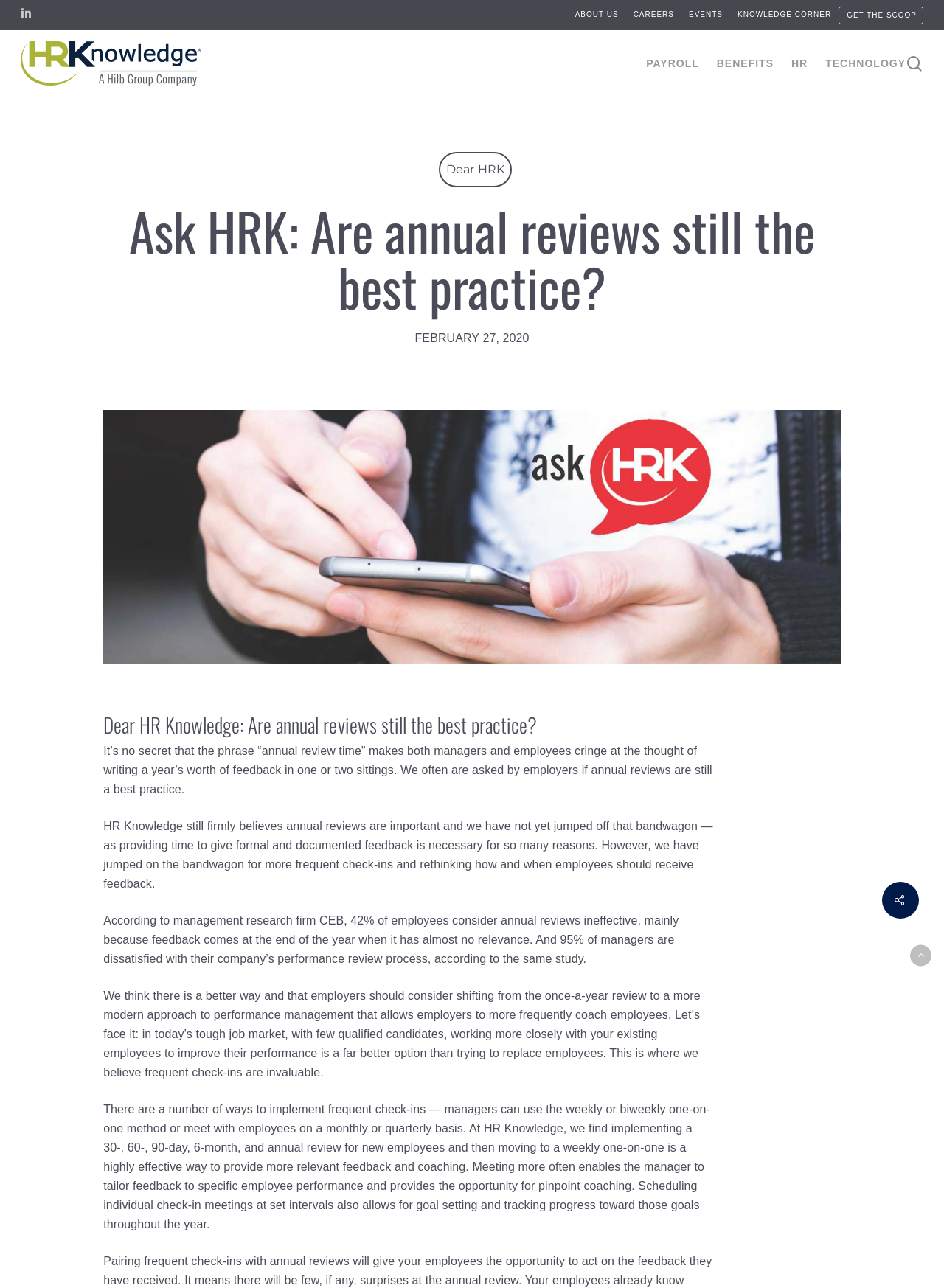Provide a brief response in the form of a single word or phrase:
What is the topic of the article?

Annual reviews